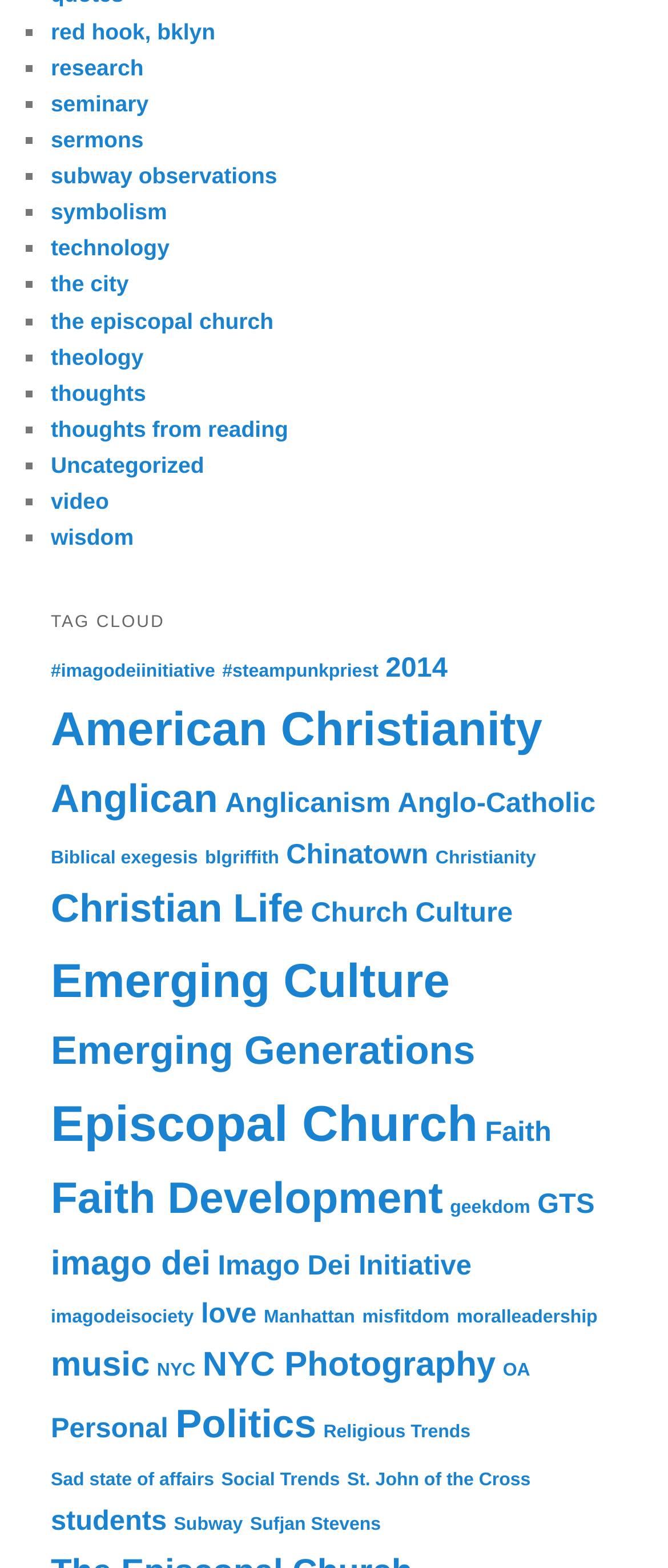Identify the bounding box coordinates of the clickable region required to complete the instruction: "explore '#imagodeiinitiative'". The coordinates should be given as four float numbers within the range of 0 and 1, i.e., [left, top, right, bottom].

[0.076, 0.421, 0.322, 0.435]